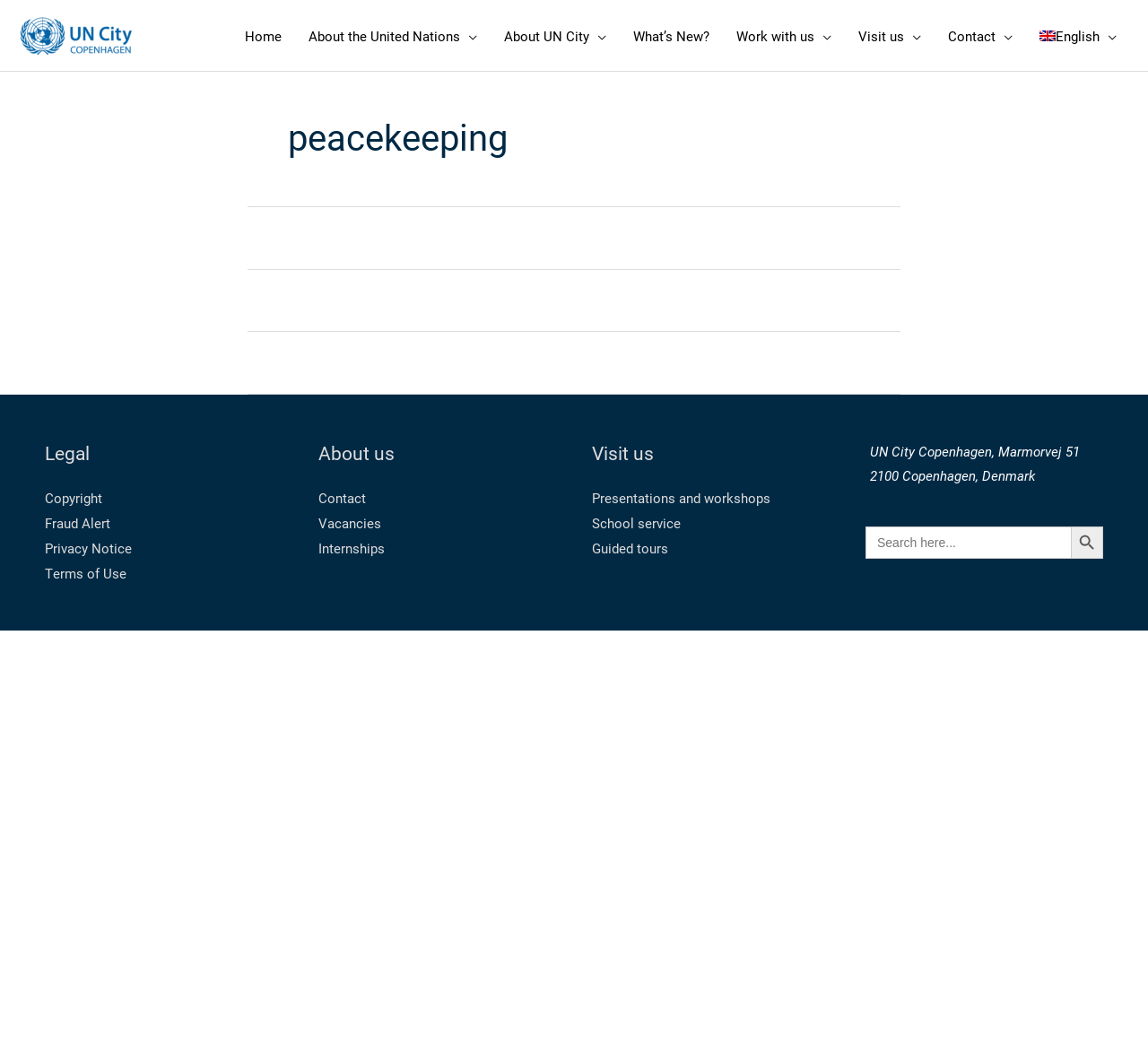Give a short answer to this question using one word or a phrase:
How many articles are there on the page?

3